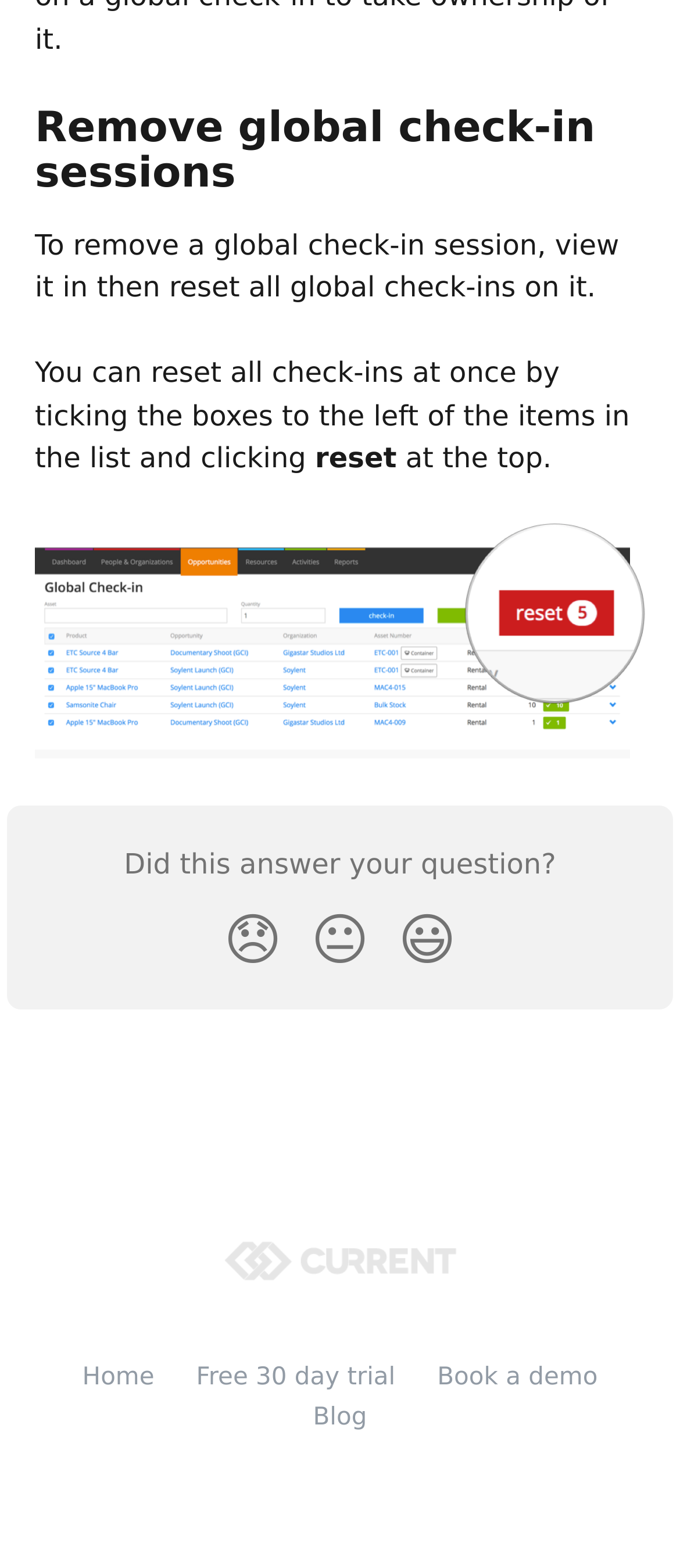Specify the bounding box coordinates (top-left x, top-left y, bottom-right x, bottom-right y) of the UI element in the screenshot that matches this description: Free 30 day trial

[0.289, 0.87, 0.581, 0.888]